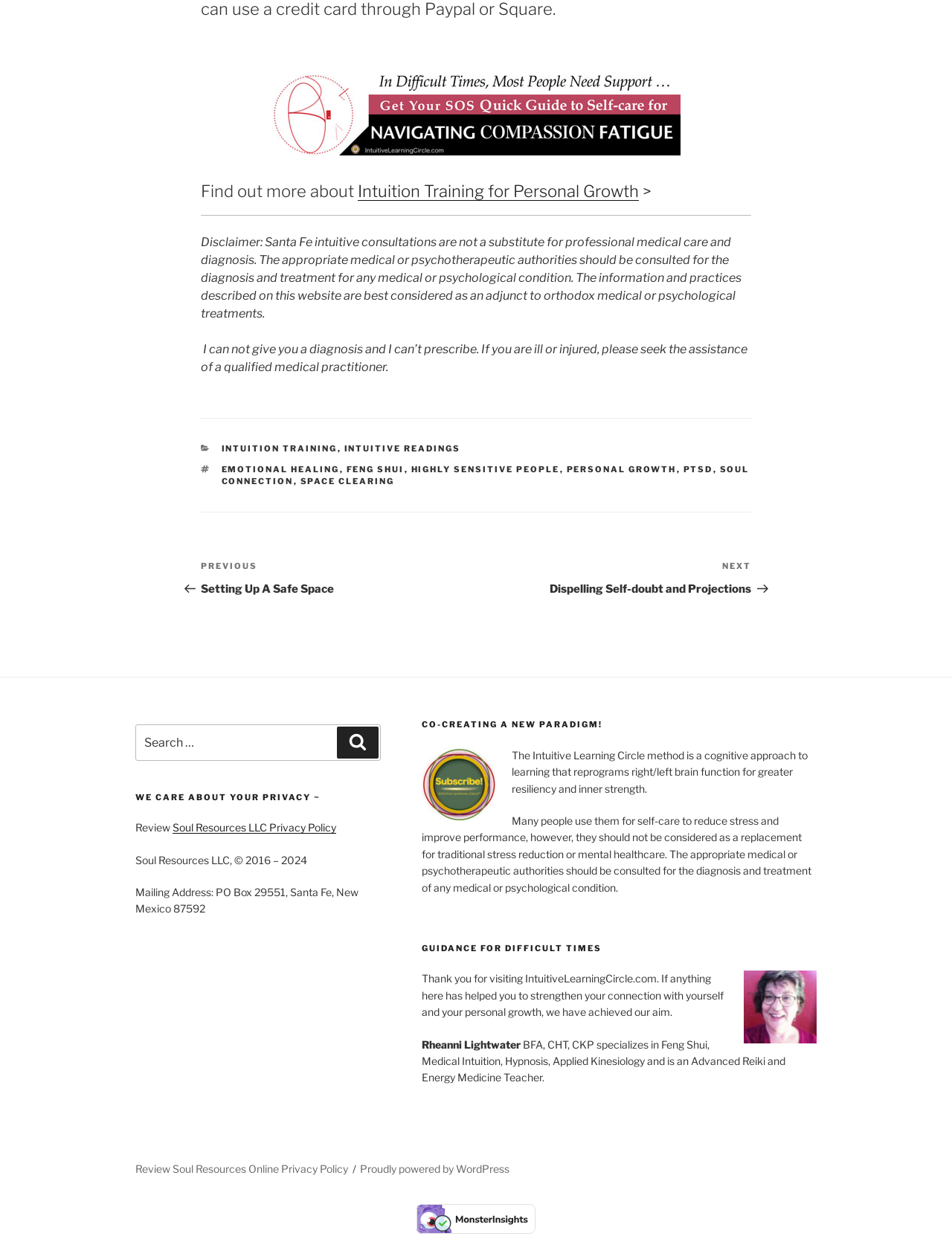What is the purpose of the search function?
Provide a detailed answer to the question, using the image to inform your response.

The search function is located in the footer section of the webpage and allows users to search for specific content on the website. The label 'Search for:' suggests that users can enter keywords or phrases to find relevant information.